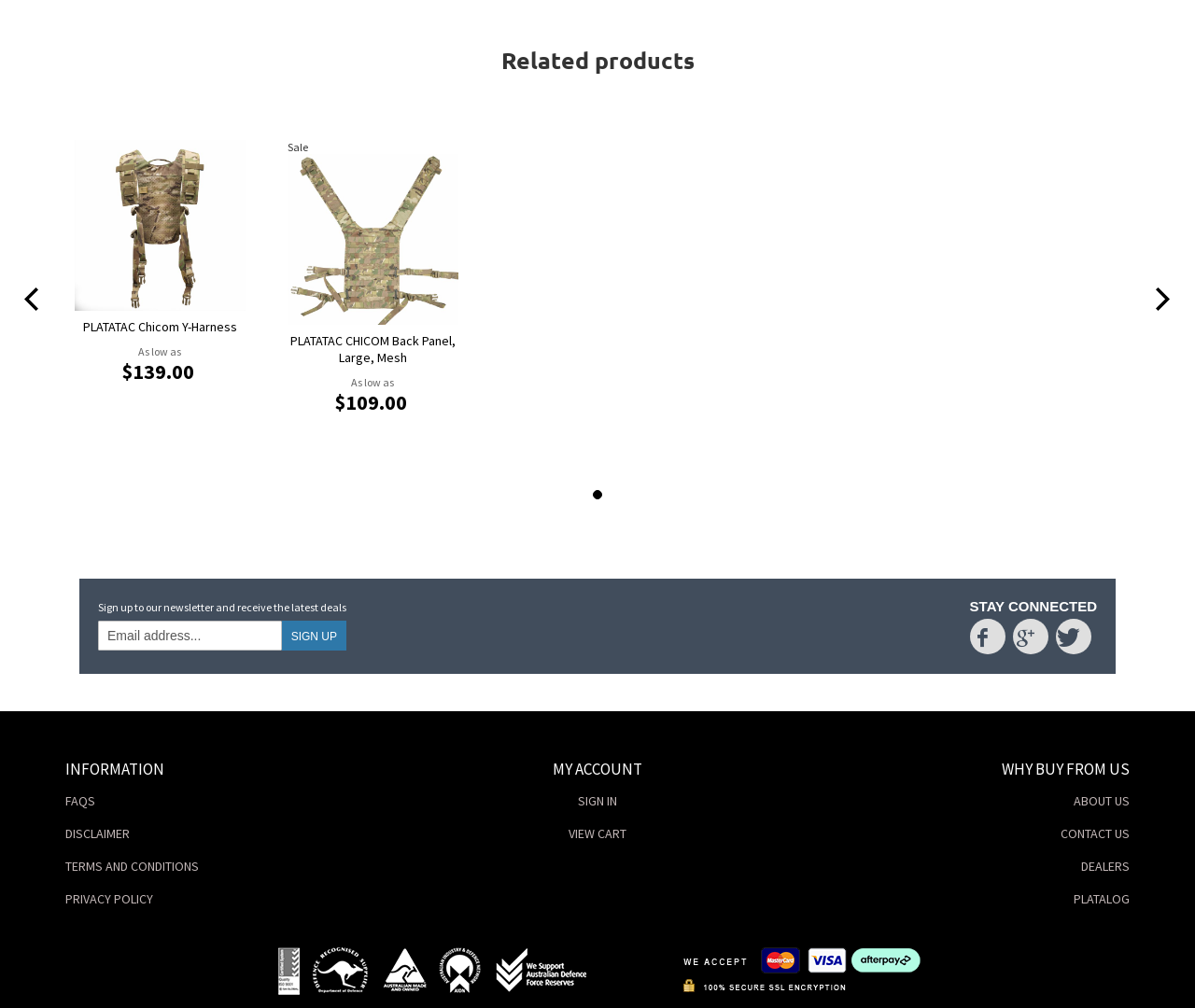Identify the bounding box for the described UI element. Provide the coordinates in (top-left x, top-left y, bottom-right x, bottom-right y) format with values ranging from 0 to 1: Disclaimer

[0.055, 0.697, 0.109, 0.732]